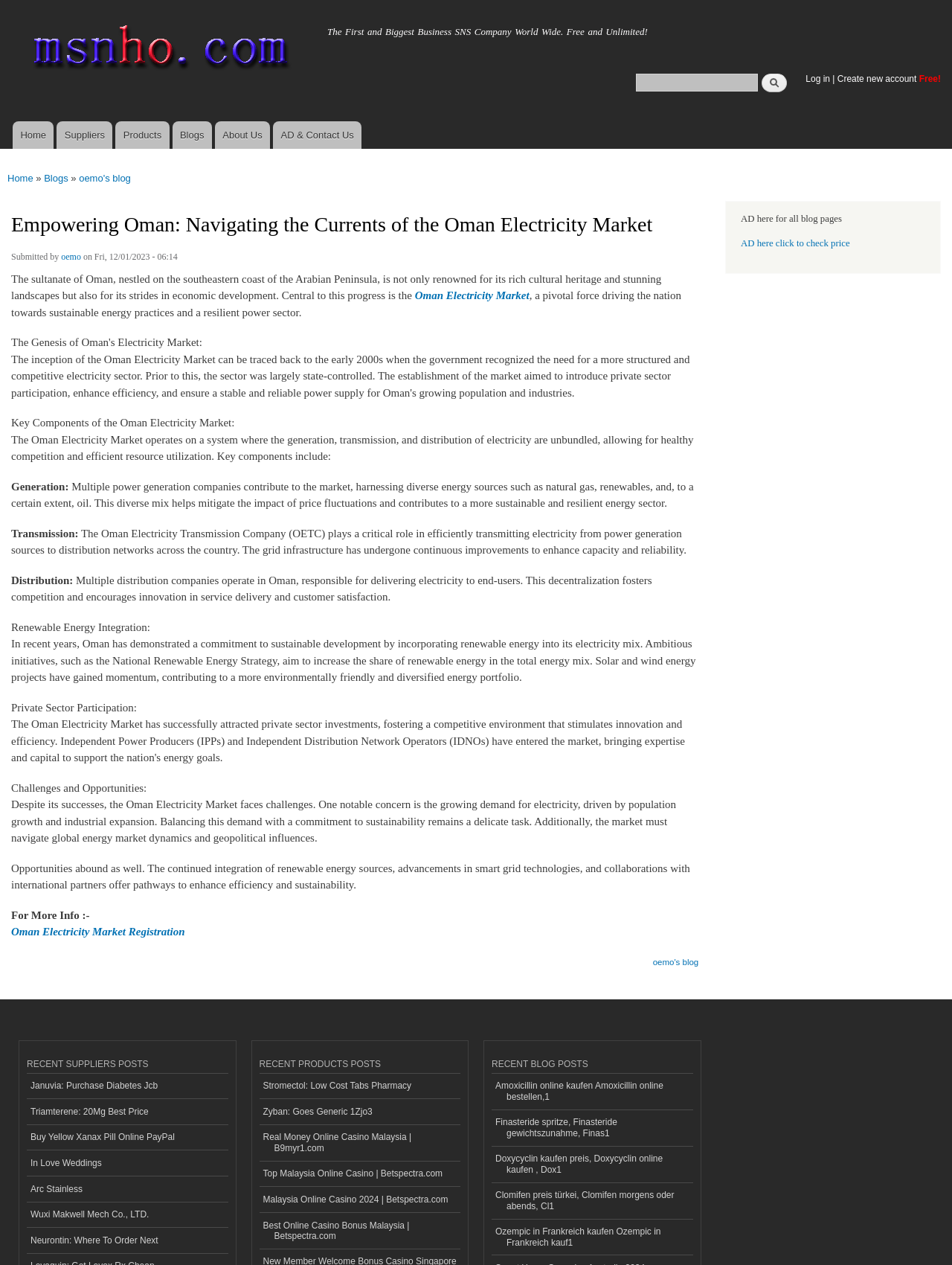Kindly determine the bounding box coordinates of the area that needs to be clicked to fulfill this instruction: "Log in to the website".

[0.846, 0.058, 0.872, 0.066]